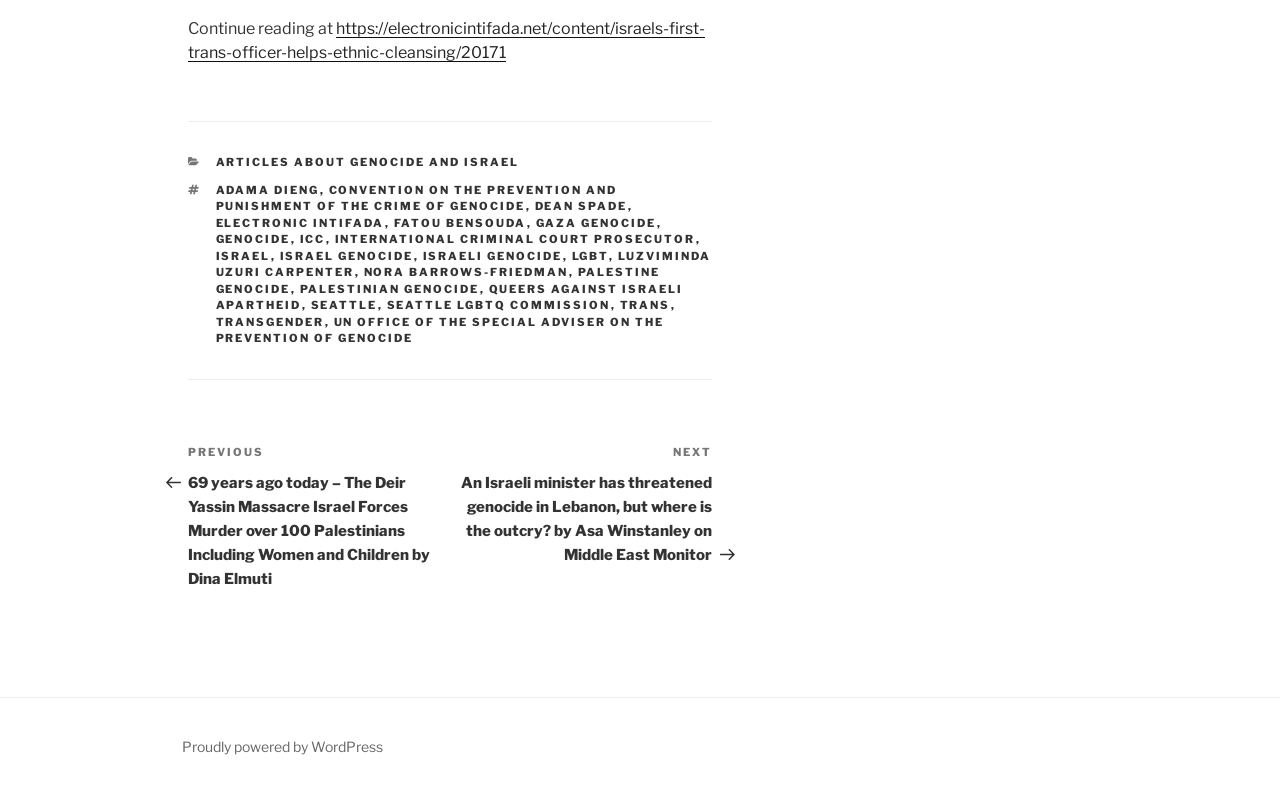Please identify the bounding box coordinates of the element that needs to be clicked to perform the following instruction: "Go to the next post".

[0.352, 0.559, 0.556, 0.711]